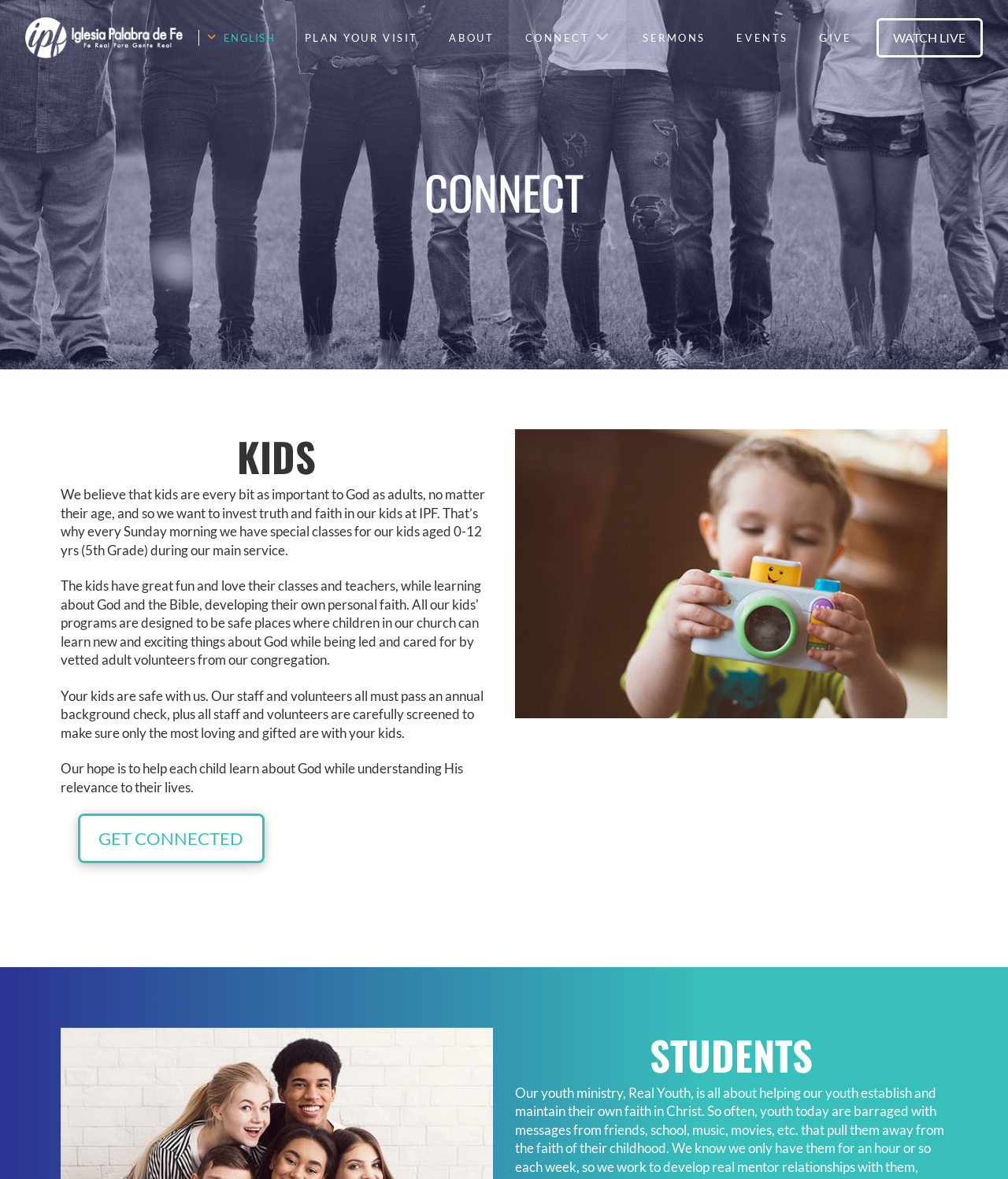Determine the bounding box coordinates of the section I need to click to execute the following instruction: "Get connected". Provide the coordinates as four float numbers between 0 and 1, i.e., [left, top, right, bottom].

[0.077, 0.69, 0.262, 0.732]